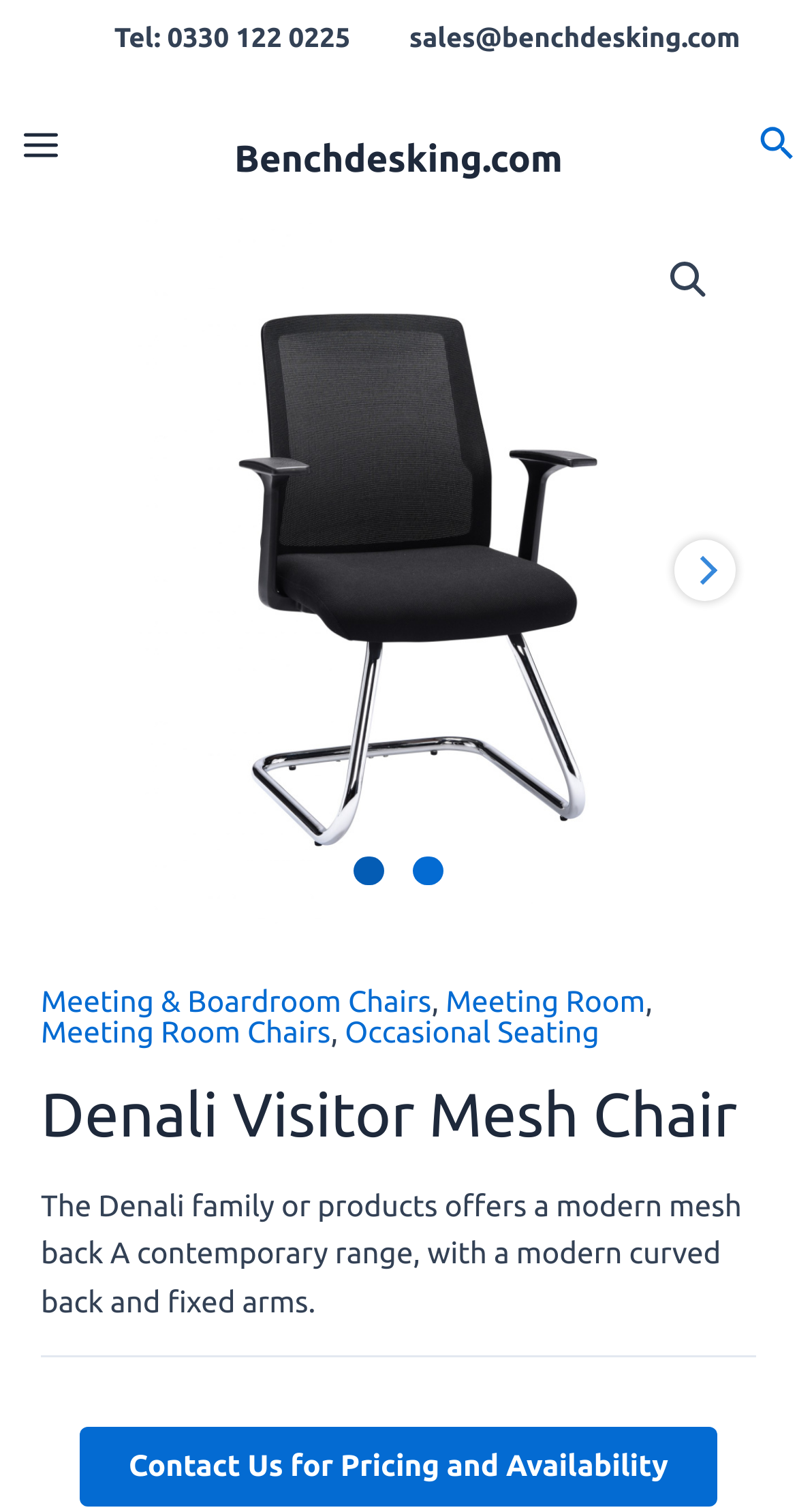Based on the element description "Occasional Seating", predict the bounding box coordinates of the UI element.

[0.433, 0.67, 0.752, 0.693]